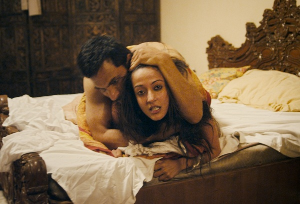Provide a comprehensive description of the image.

The image depicts a tense and intimate moment between two characters on a bed, reflecting the complex emotional dynamics often explored in dramatic storytelling. The man appears to be positioned closely behind the woman, who looks back at him with an expression that suggests a mix of vulnerability and determination. The setting is likely meant to evoke a sense of intimacy and conflict, which could resonate with themes of love, power, or betrayal prevalent in films that delve into human relationships. The elaborate wooden headboard and disheveled bedspread contribute to an atmosphere that suggests both comfort and chaos, aligning with the film's exploration of deep and often troubling emotional experiences, much like the overarching narrative of "Children of War."